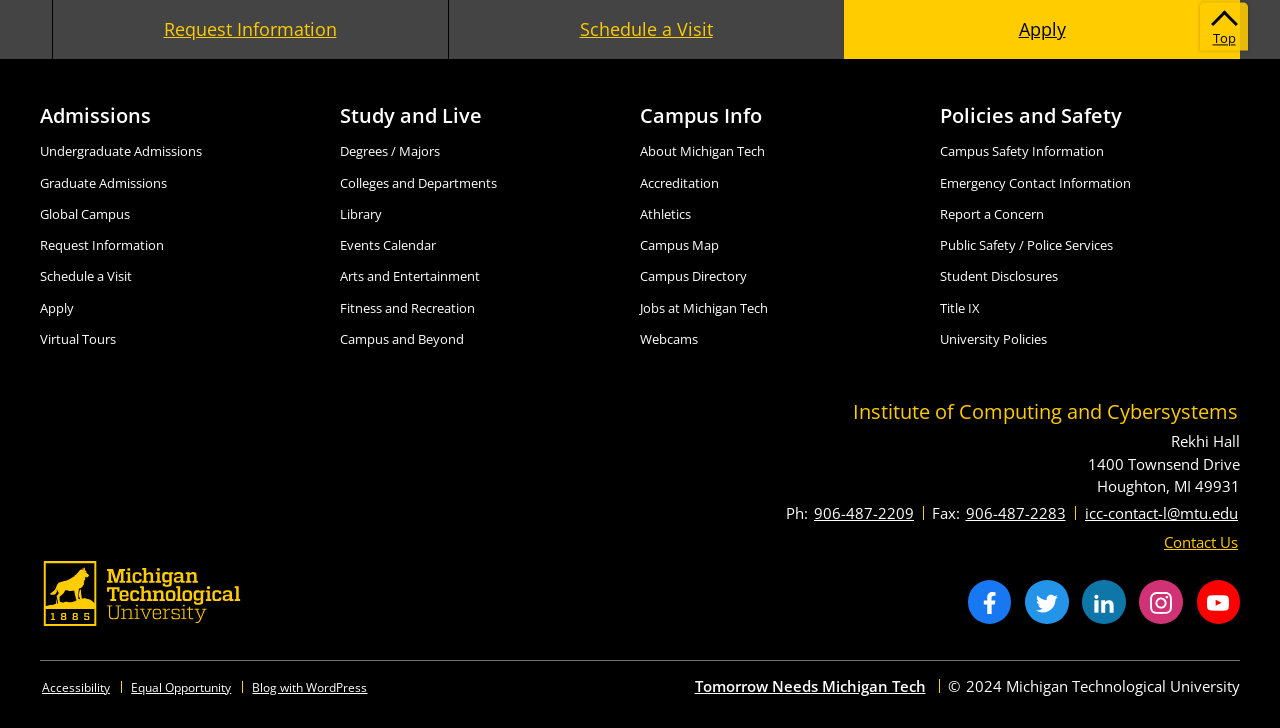Please specify the bounding box coordinates of the clickable section necessary to execute the following command: "Contact Us".

[0.908, 0.732, 0.969, 0.758]